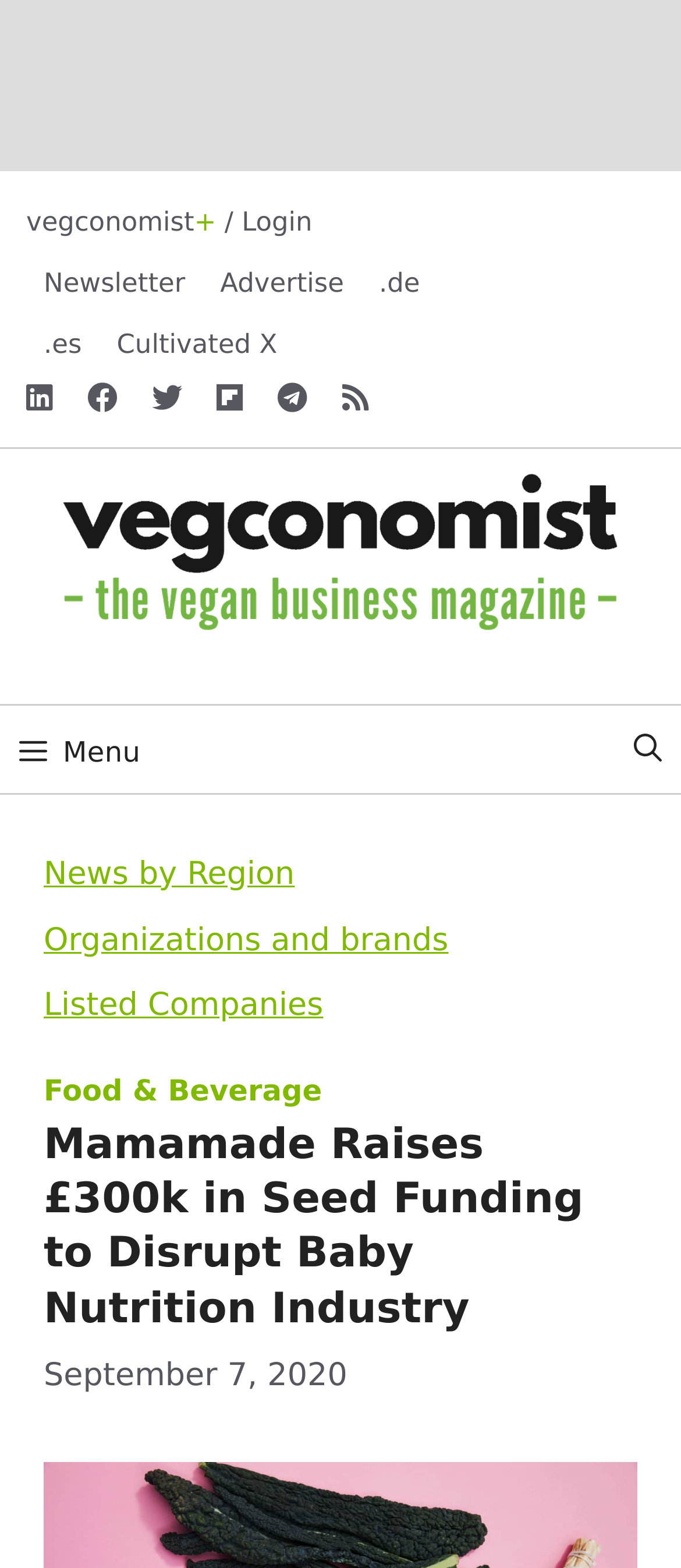Give a detailed account of the webpage.

The webpage is about Mamamade, a UK-based plant-based baby food startup, which has raised £300,000 in seed funding. The company plans to use this funding to expand and scale its product range and operations.

At the top of the page, there is a navigation menu with several links, including "News by Region", "Organizations and brands", and "Listed Companies". Below this menu, there is a prominent heading that reads "Mamamade Raises £300k in Seed Funding to Disrupt Baby Nutrition Industry". 

To the left of the heading, there is a time stamp indicating that the article was published on September 7, 2020. Above the heading, there are several social media links and a search bar. The search bar is located at the top right corner of the page.

The webpage also features a banner with the title "vegconomist – the vegan business magazine" and an image associated with it. Below the banner, there are several links, including "Login", "Newsletter", "Advertise", and links to different language versions of the website.

There are no images directly related to the article about Mamamade, but there are several icons and social media links scattered throughout the page. Overall, the webpage has a clean and organized layout, making it easy to navigate and find relevant information.